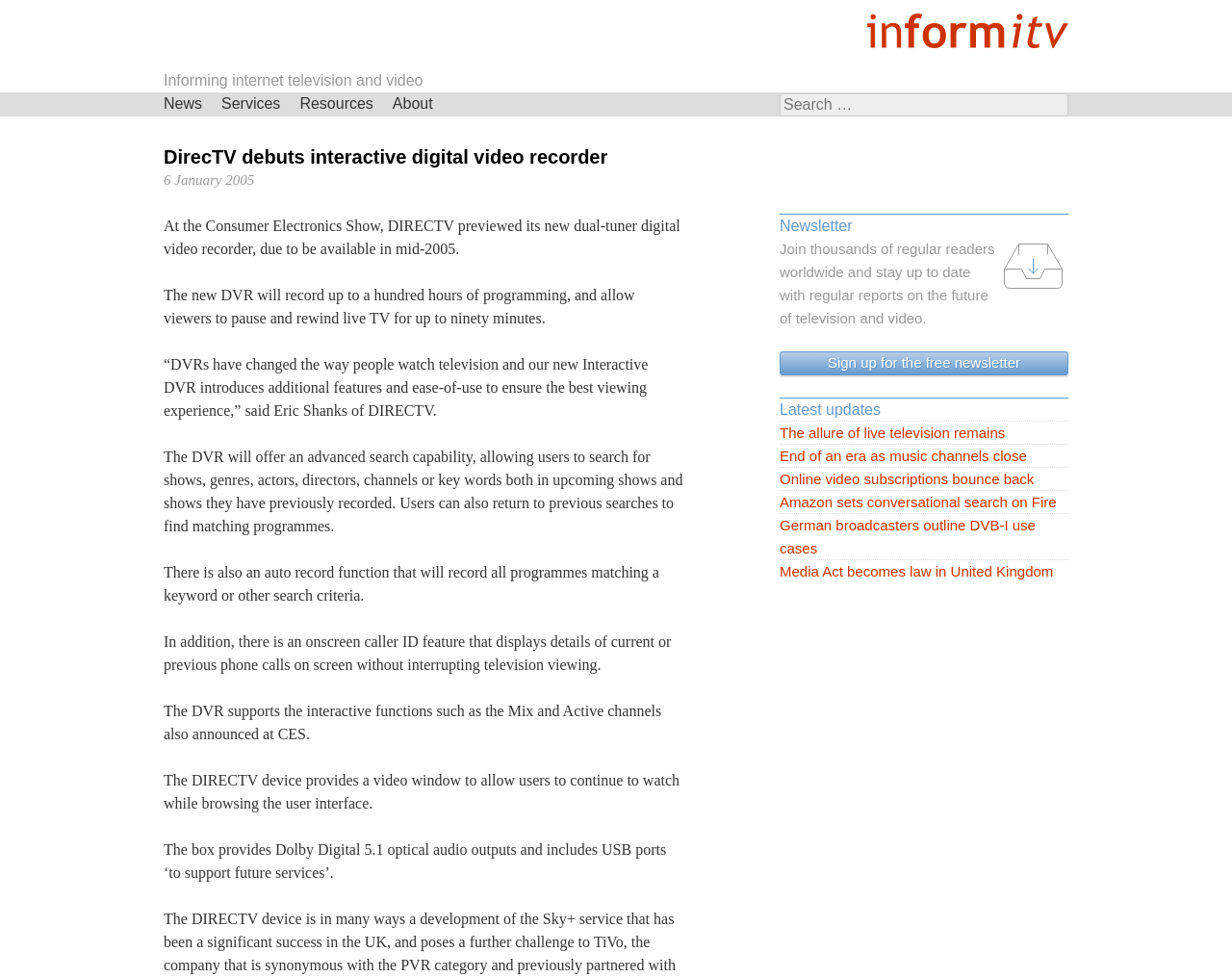What is the name of the company debuting an interactive digital video recorder?
Using the image, provide a detailed and thorough answer to the question.

The question is asking about the company that is debuting an interactive digital video recorder. From the webpage, we can see that the heading 'DirecTV debuts interactive digital video recorder' is present, which indicates that DirecTV is the company debuting the interactive digital video recorder.